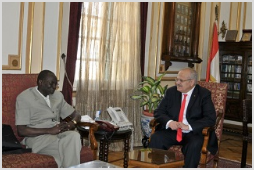Answer the question using only one word or a concise phrase: What color is the tie worn by President Elkhosht?

Red